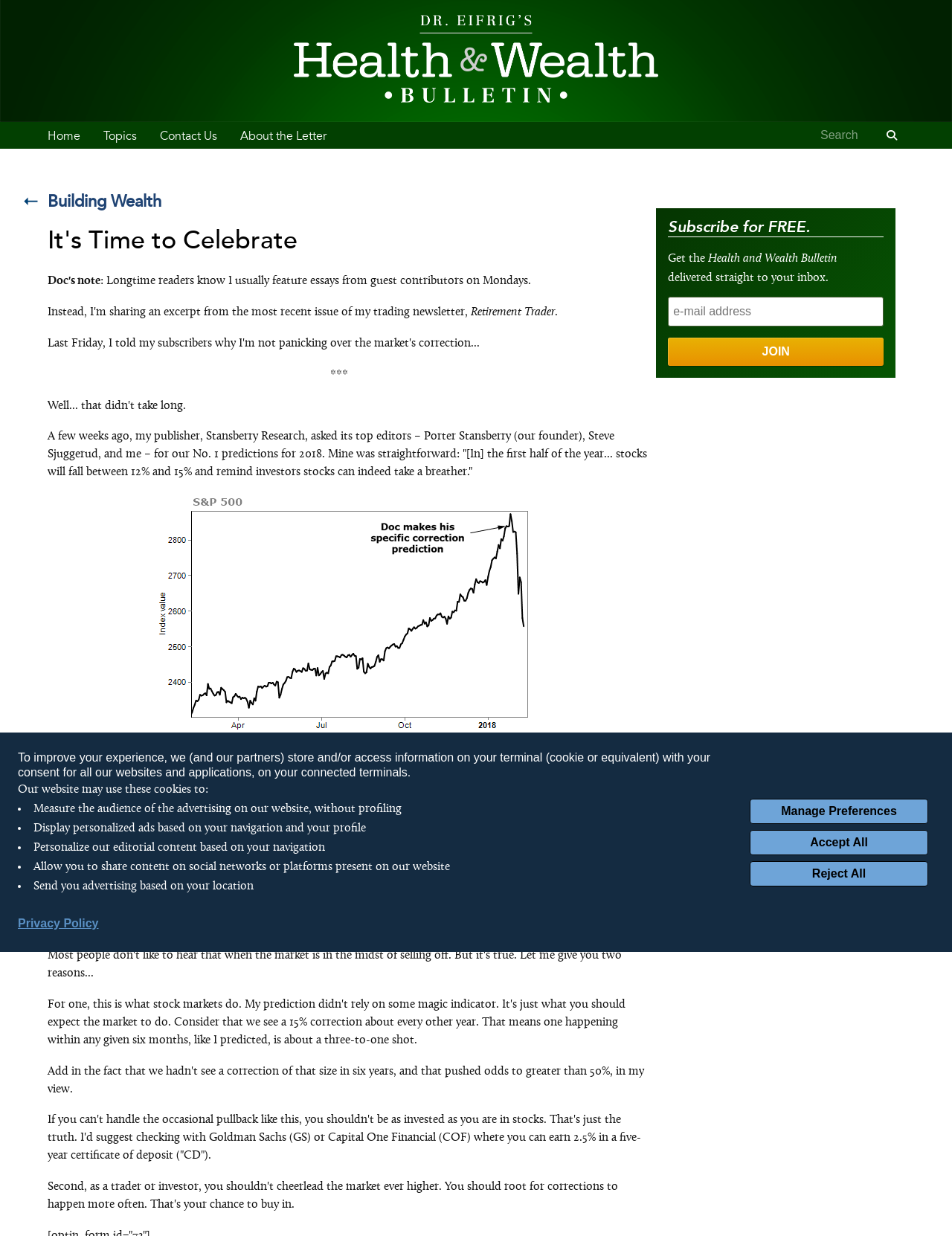Bounding box coordinates are specified in the format (top-left x, top-left y, bottom-right x, bottom-right y). All values are floating point numbers bounded between 0 and 1. Please provide the bounding box coordinate of the region this sentence describes: About the Letter

[0.24, 0.099, 0.355, 0.121]